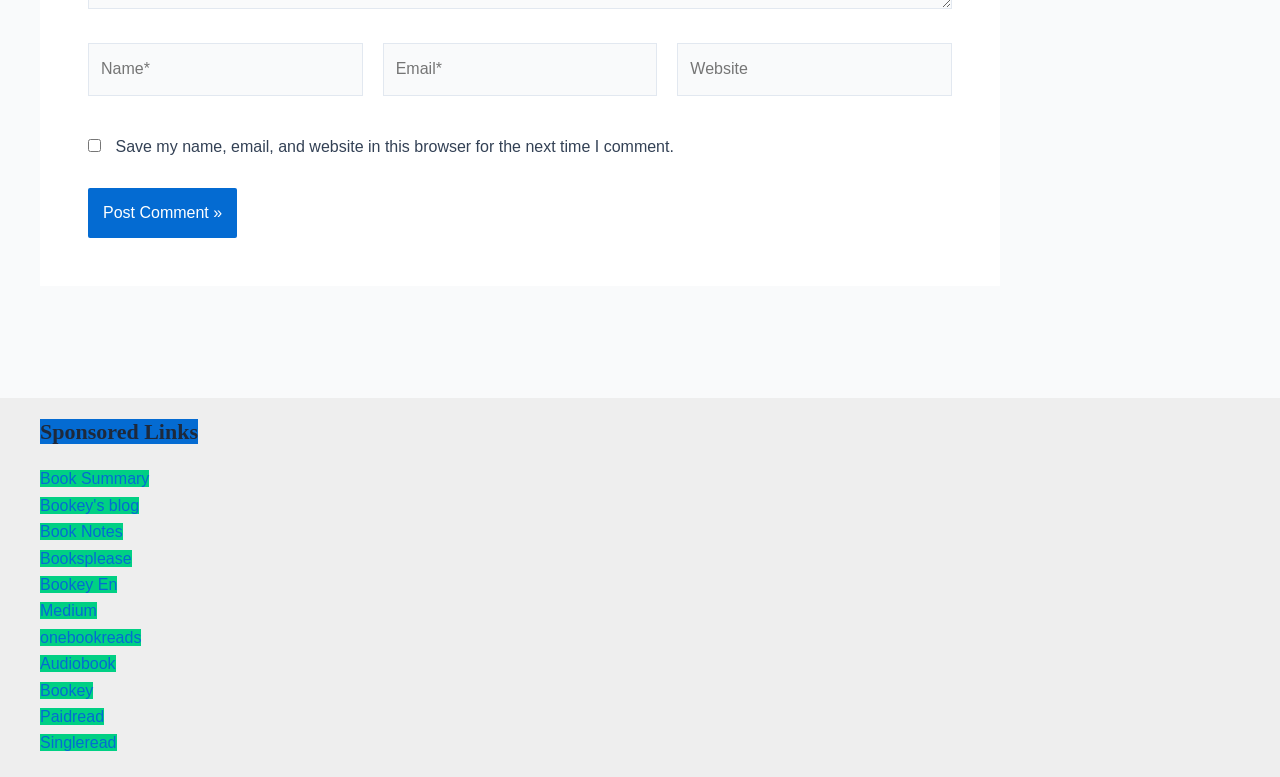Locate the bounding box coordinates of the clickable region to complete the following instruction: "Enter your name."

[0.069, 0.056, 0.283, 0.123]